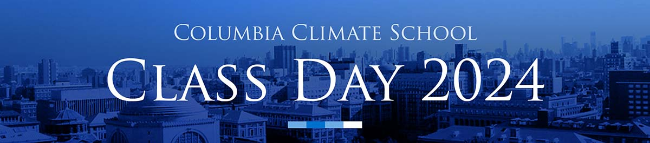Respond to the question below with a single word or phrase: What is the occasion celebrated in the image?

Class Day ceremony